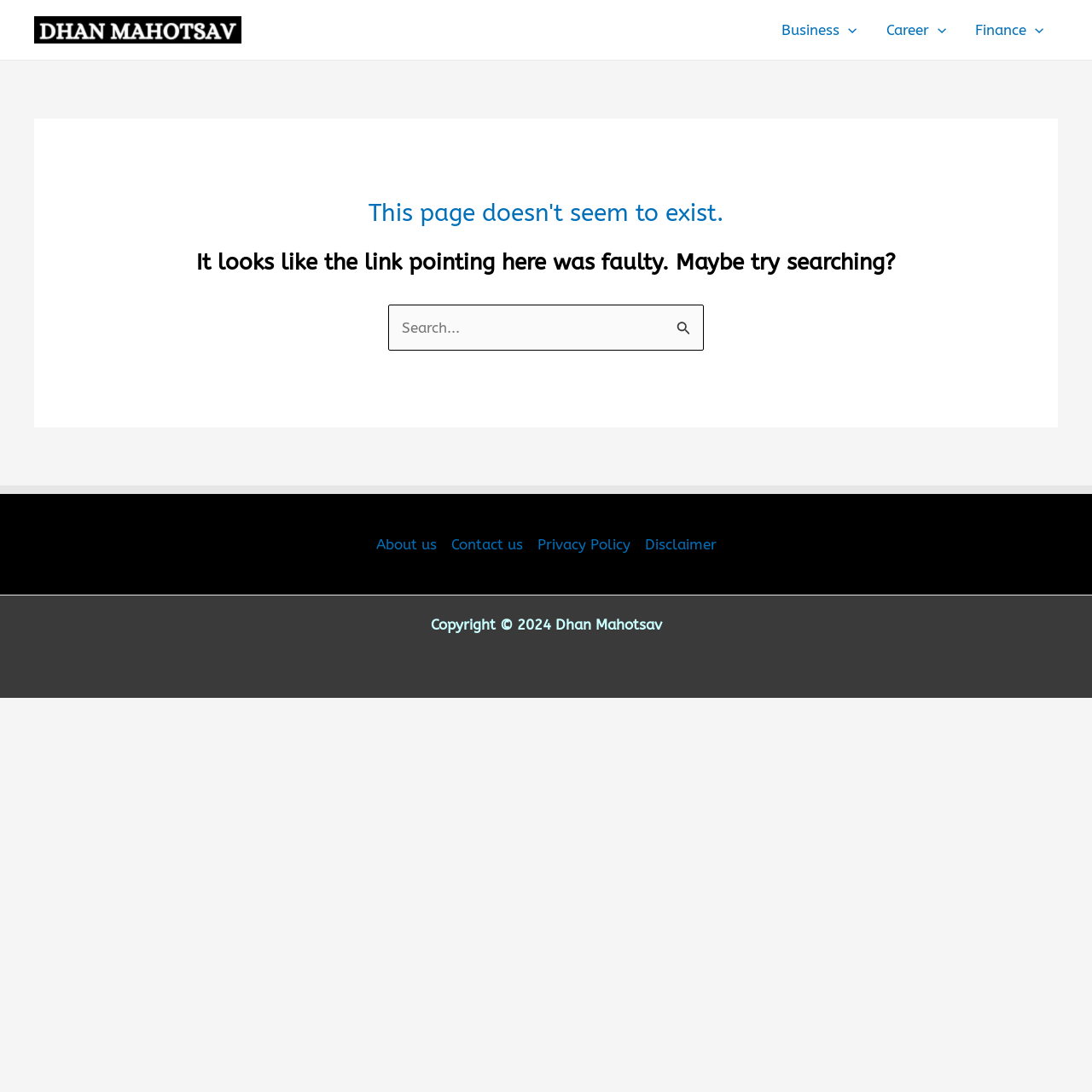Show the bounding box coordinates for the HTML element described as: "About us".

[0.344, 0.488, 0.406, 0.51]